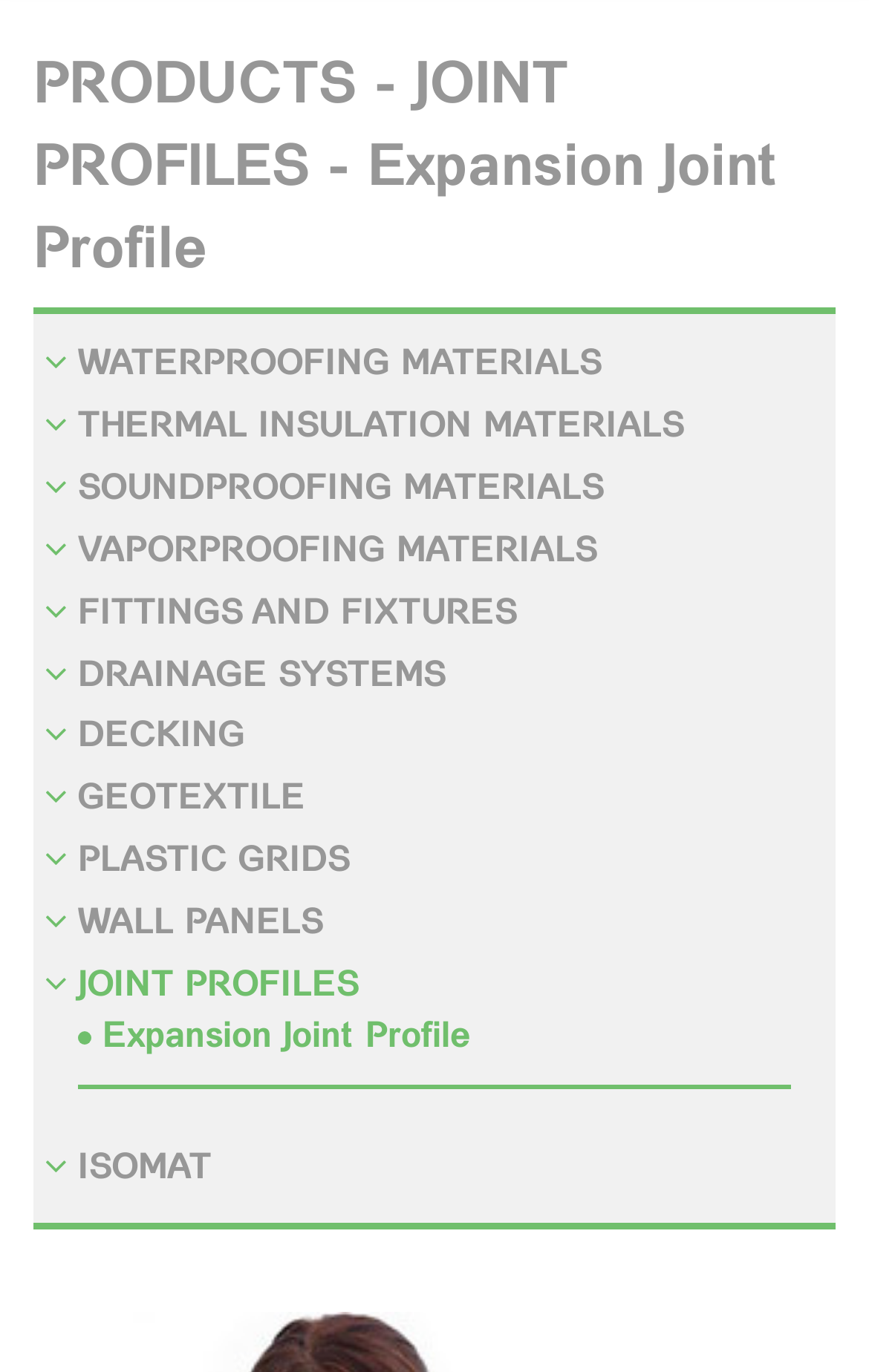Identify the bounding box coordinates for the element that needs to be clicked to fulfill this instruction: "View Expansion Joint Profile". Provide the coordinates in the format of four float numbers between 0 and 1: [left, top, right, bottom].

[0.09, 0.735, 0.541, 0.769]